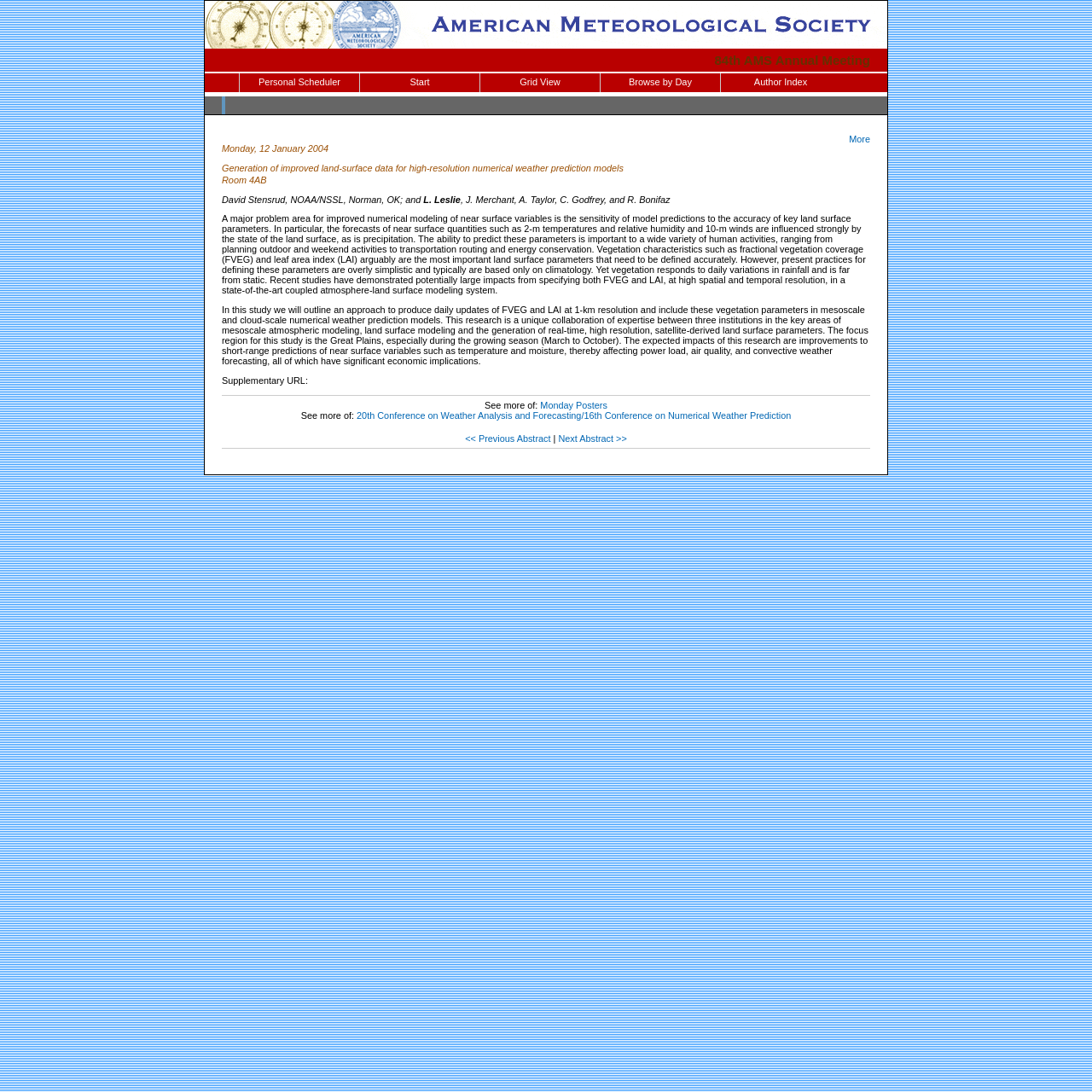What is the main topic of the abstract?
Please provide a comprehensive and detailed answer to the question.

I found the main topic of the abstract by reading the text of the StaticText elements with bounding box coordinates [0.203, 0.149, 0.571, 0.159] and [0.203, 0.195, 0.793, 0.27], which describe the generation of improved land-surface data for high-resolution numerical weather prediction models.